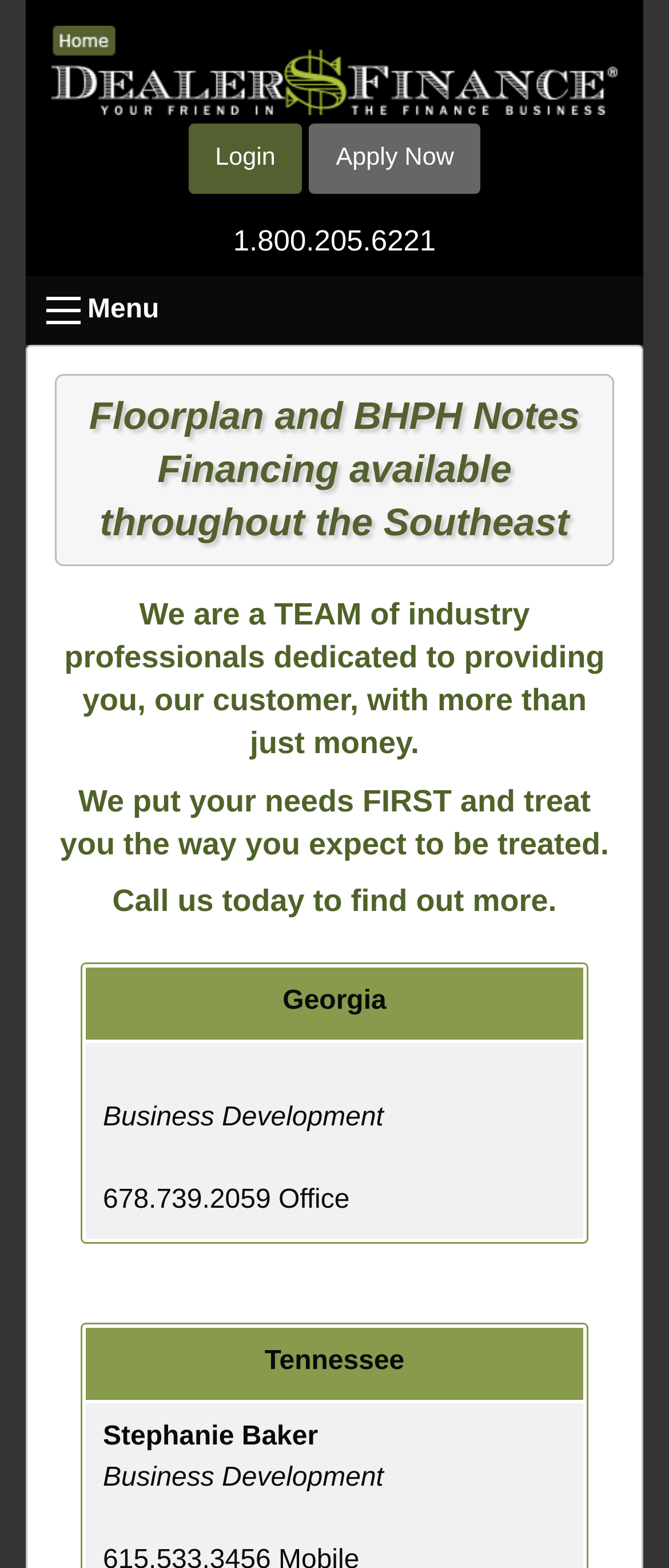Determine the bounding box for the UI element that matches this description: "Apply Now".

[0.463, 0.079, 0.718, 0.124]